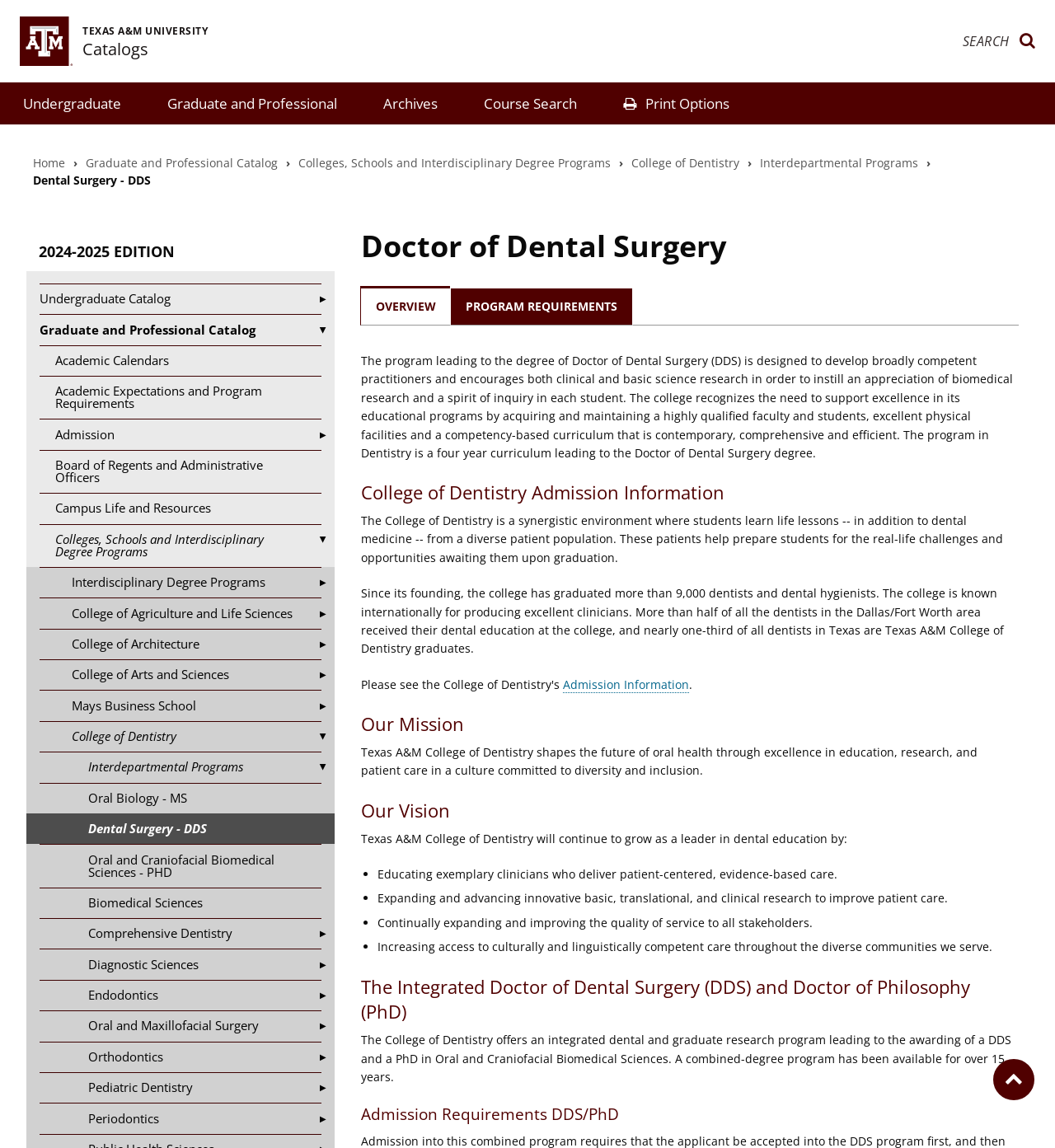Please answer the following question using a single word or phrase: 
What is the degree offered by the College of Dentistry?

Doctor of Dental Surgery